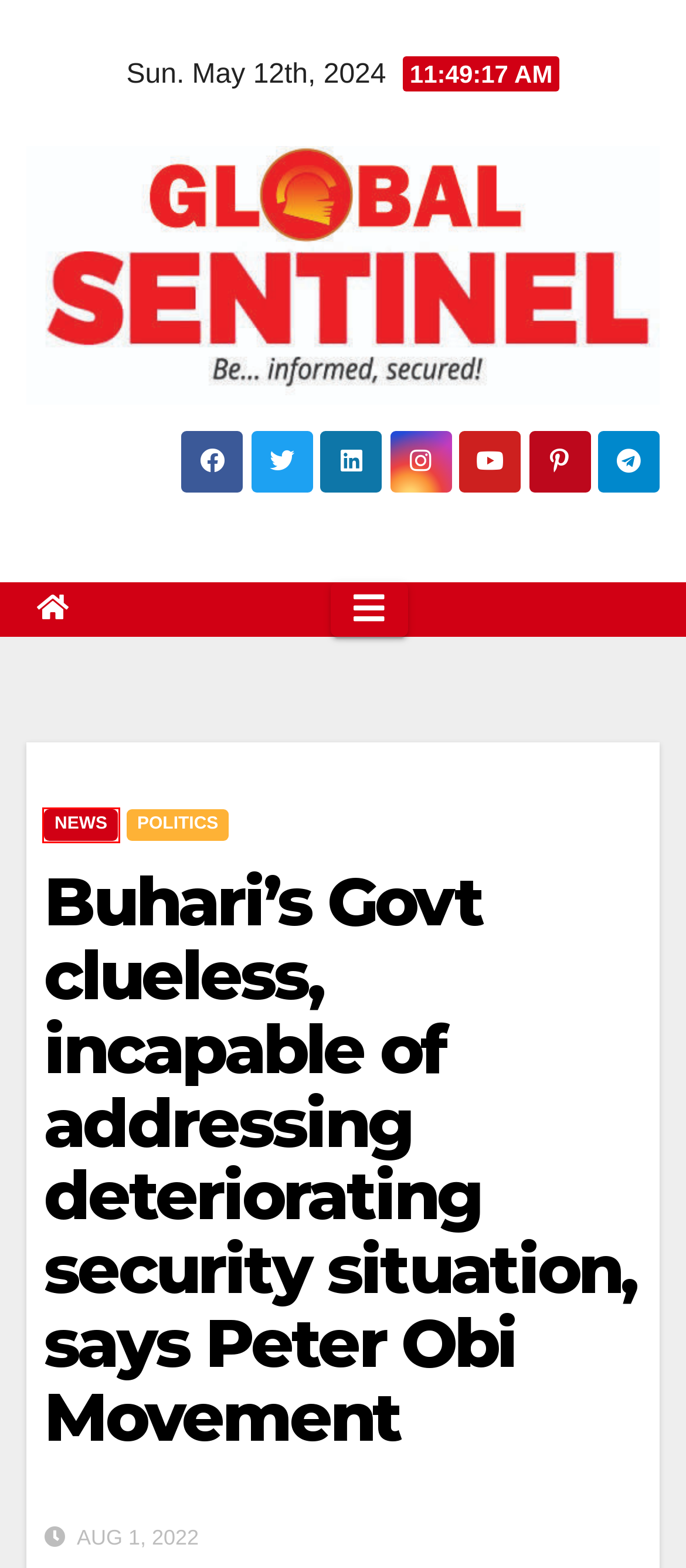Examine the screenshot of a webpage with a red bounding box around an element. Then, select the webpage description that best represents the new page after clicking the highlighted element. Here are the descriptions:
A. MENA (MIDDLE EAST AND NORTH AFRICA) Archives - GlobalSentinel
B. Ongoing APC crisis, a threat to Nigeria's democracy-ActionAid - GlobalSentinel
C. EDUCATION Archives - GlobalSentinel
D. DEVELOPMENT MEDIA Archives - GlobalSentinel
E. RESOURCE CENTER Archives - GlobalSentinel
F. DIPLOMATIC INSIGHTS Archives - GlobalSentinel
G. NEWS Archives - GlobalSentinel
H. POLITICS Archives - GlobalSentinel

G